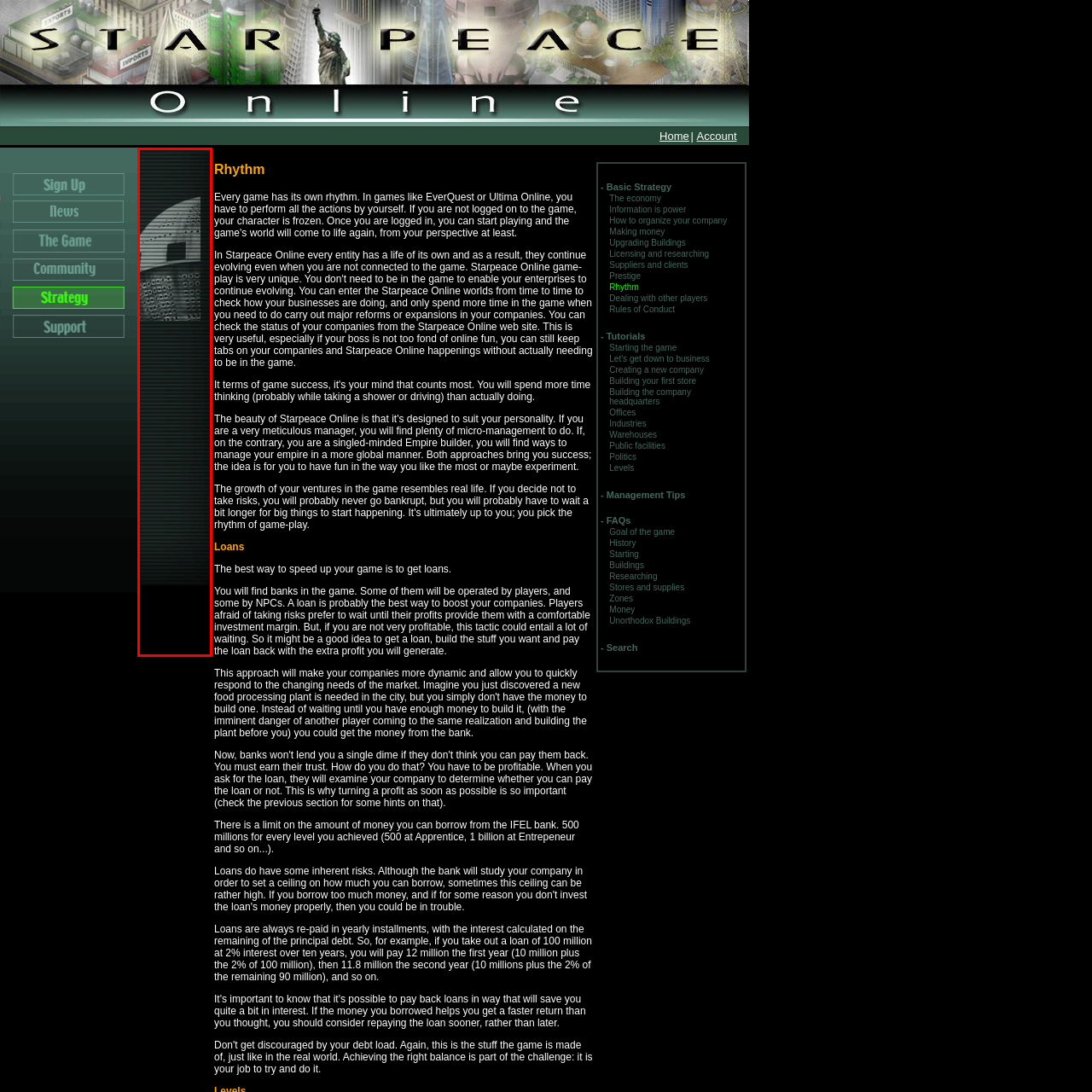What does the series of horizontal lines and shapes represent?
Focus on the red-bounded area of the image and reply with one word or a short phrase.

Computer interface or machinery